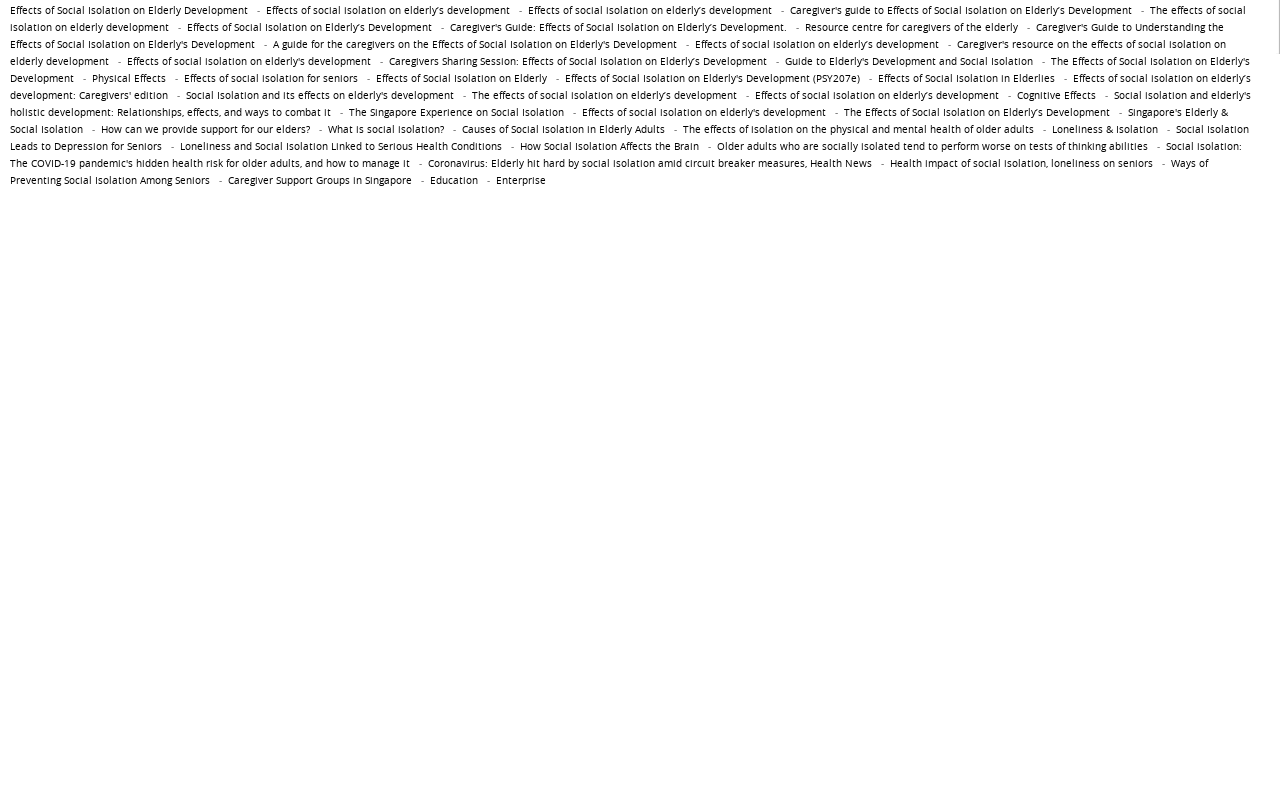Identify the bounding box coordinates of the HTML element based on this description: "What is social isolation?".

[0.256, 0.155, 0.347, 0.172]